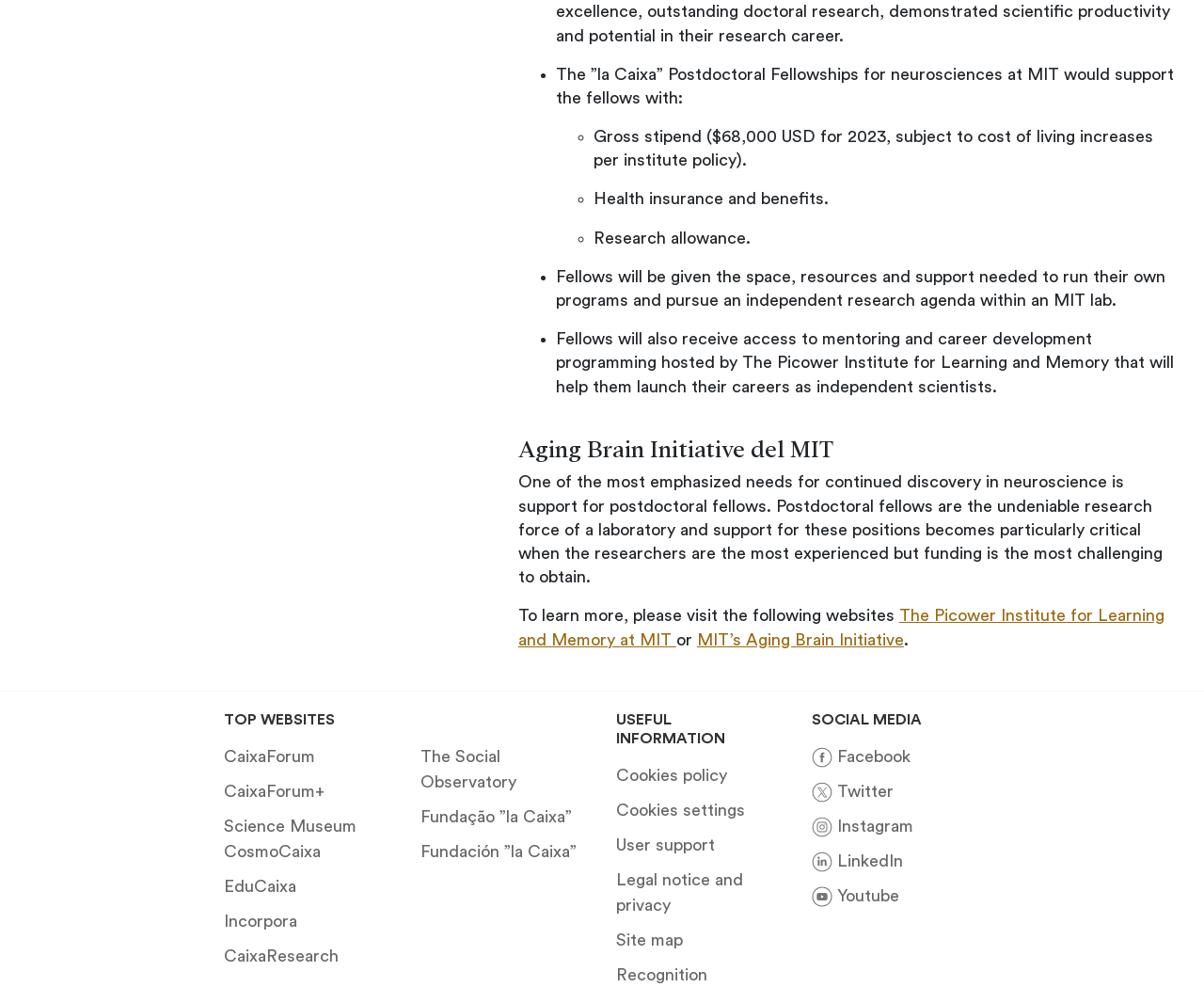Locate the bounding box coordinates of the element that should be clicked to execute the following instruction: "Check out MIT’s Aging Brain Initiative".

[0.579, 0.629, 0.751, 0.646]